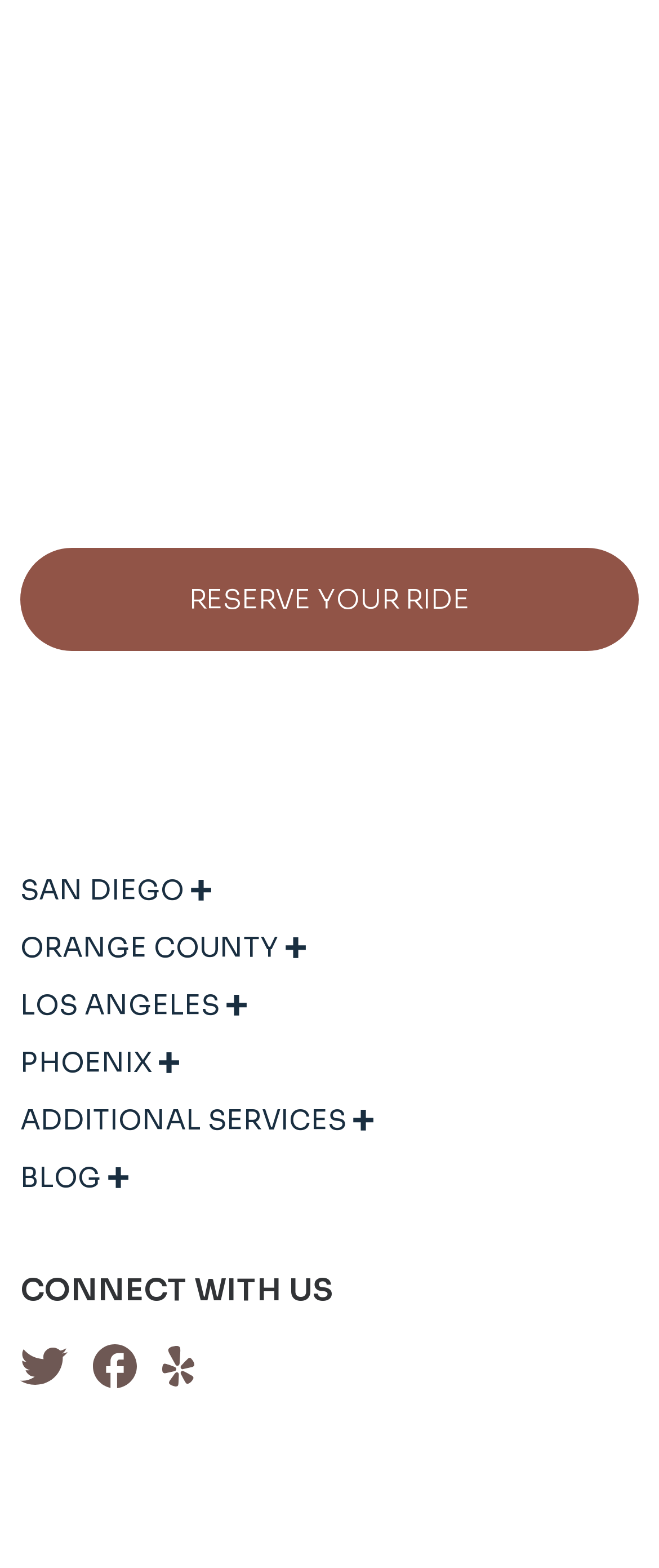Please give a short response to the question using one word or a phrase:
What is the heading above the social media links?

CONNECT WITH US